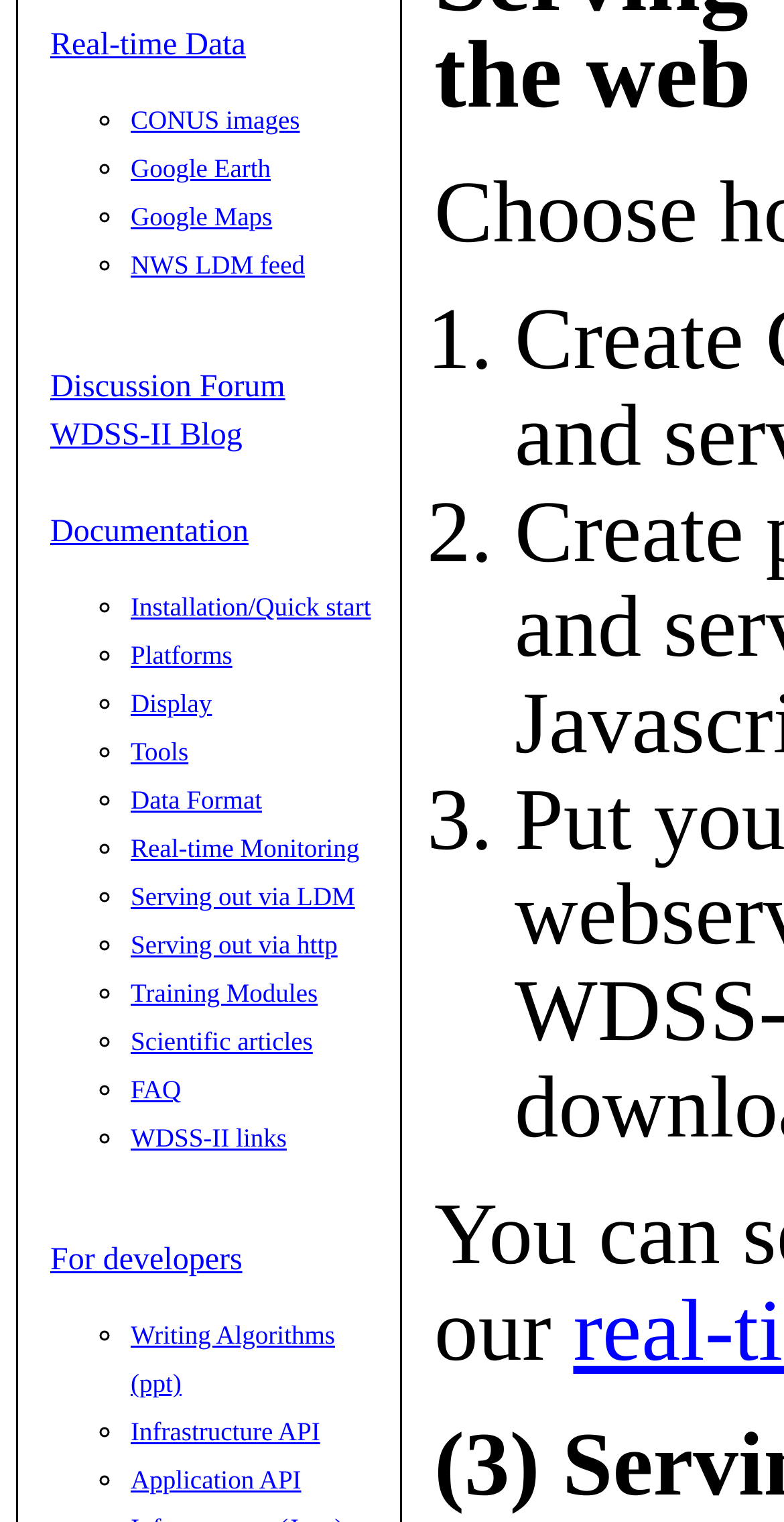Provide the bounding box coordinates of the UI element this sentence describes: "Tools".

[0.167, 0.484, 0.24, 0.504]